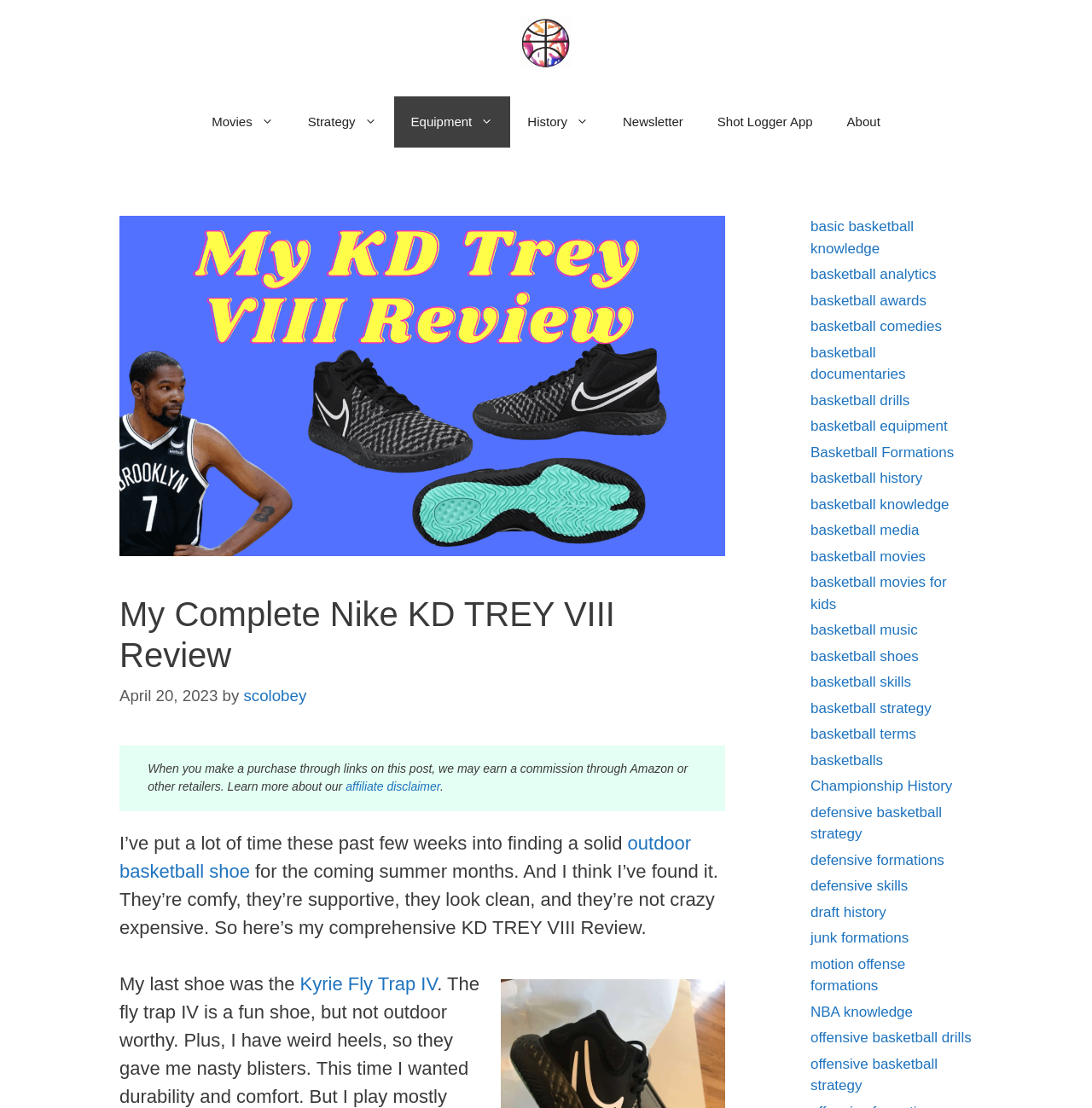Offer a detailed account of what is visible on the webpage.

This webpage is a review of the Nike KD TREY VIII basketball shoes. At the top, there is a banner with a link to the website "HoopSong" and an image of the website's logo. Below the banner, there is a navigation menu with links to various sections of the website, including "Movies", "Strategy", "Equipment", and more.

To the right of the navigation menu, there is a large feature image of the Nike KD TREY VIII shoes. Below the image, there is a heading that reads "My Complete Nike KD TREY VIII Review" followed by the date "April 20, 2023" and the author's name "scolobey".

The main content of the review is divided into several paragraphs. The author discusses their experience with the shoes, mentioning that they have worn them extensively and are impressed with their comfort, support, and affordability. They also compare the shoes to their previous pair, the Kyrie Fly Trap IV.

On the right-hand side of the page, there are several links to related topics, including "basic basketball knowledge", "basketball analytics", "basketball awards", and more. These links are organized in a vertical list and take up a significant portion of the page.

Overall, the webpage is focused on providing a detailed review of the Nike KD TREY VIII shoes, with additional resources and links to related topics available on the side.